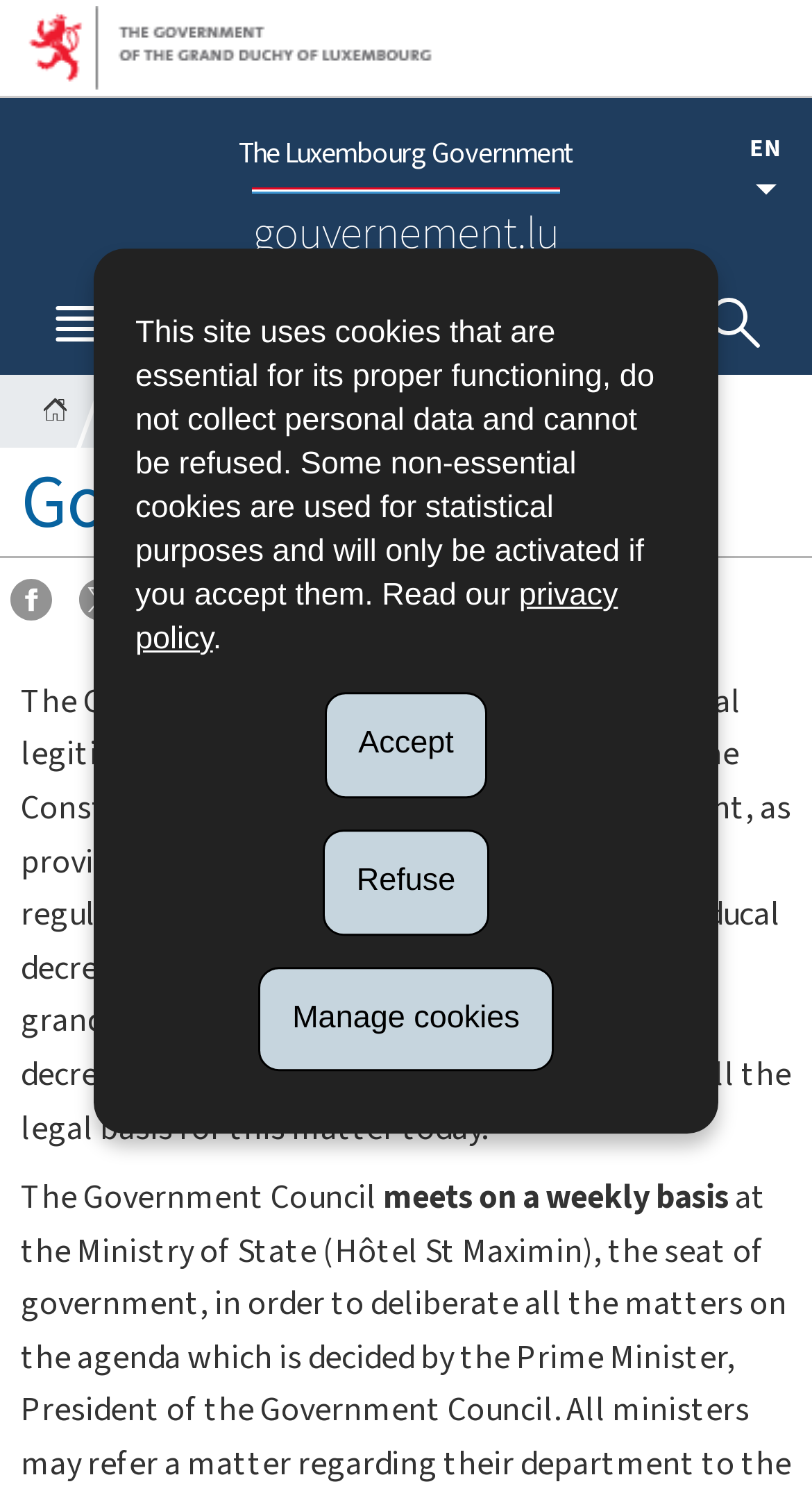Locate the UI element described by Government and provide its bounding box coordinates. Use the format (top-left x, top-left y, bottom-right x, bottom-right y) with all values as floating point numbers between 0 and 1.

[0.364, 0.252, 0.564, 0.299]